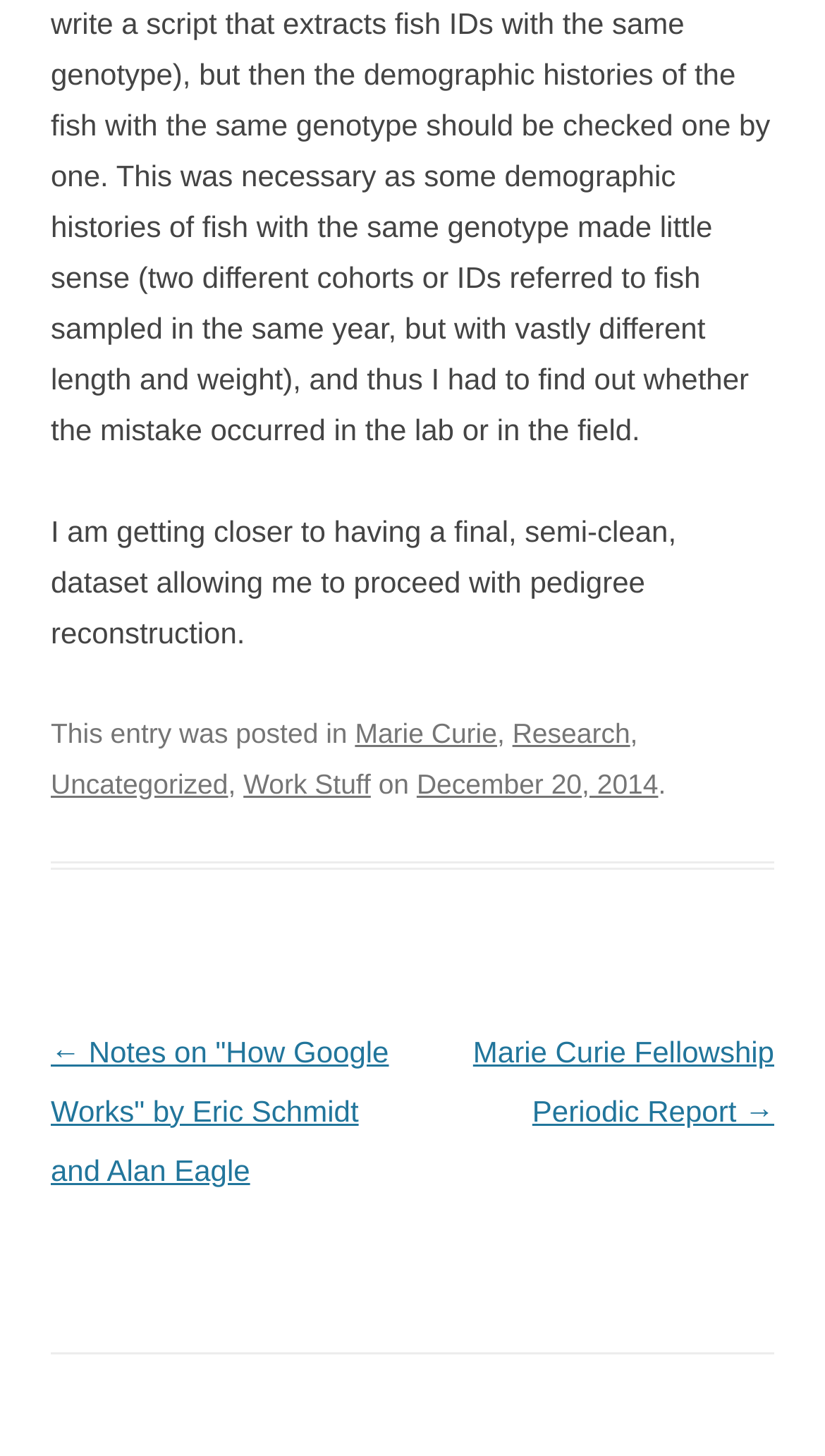What is the author's current task?
Using the image, respond with a single word or phrase.

pedigree reconstruction